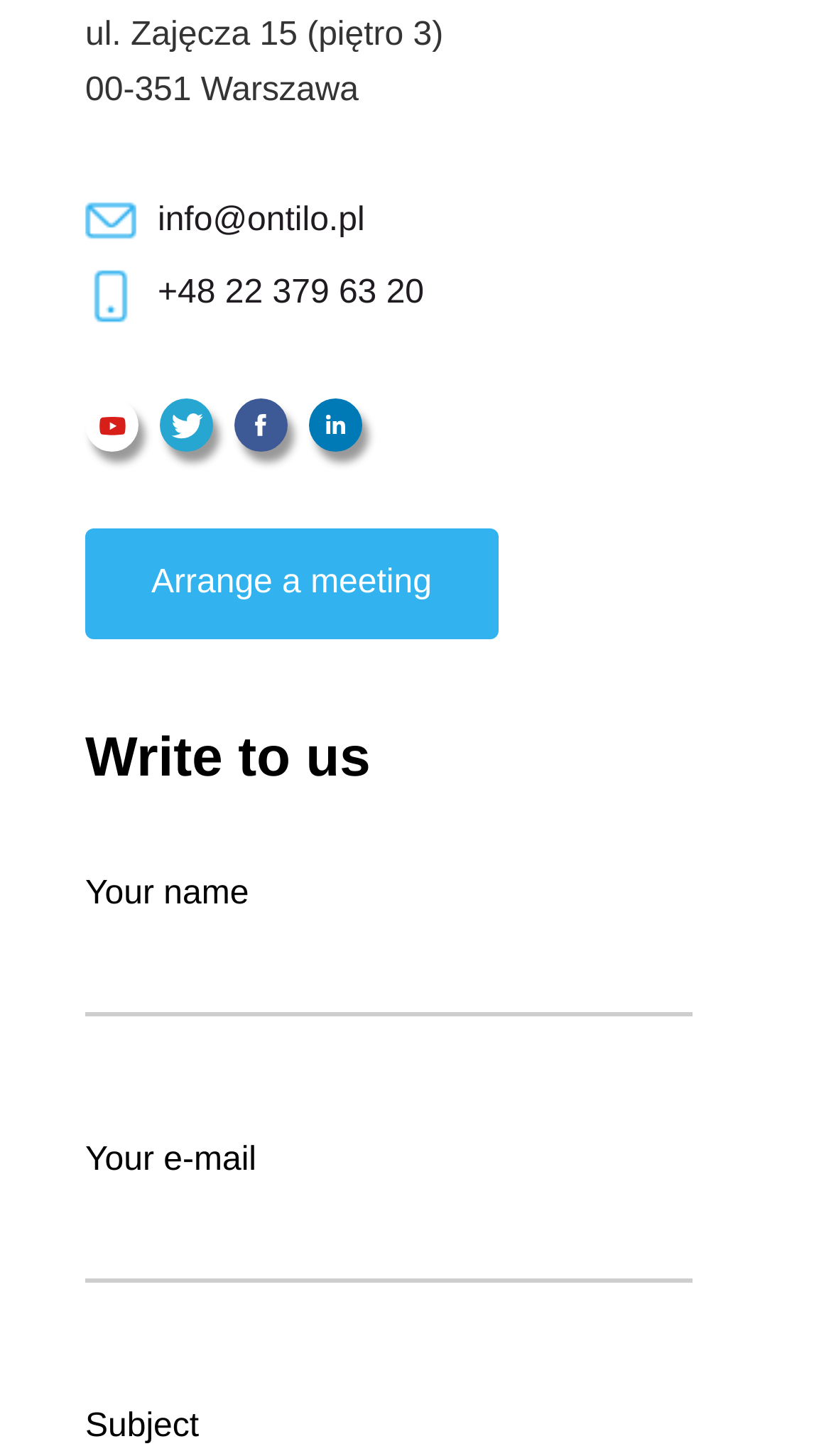Determine the bounding box for the UI element described here: "Terms and Conditions".

None